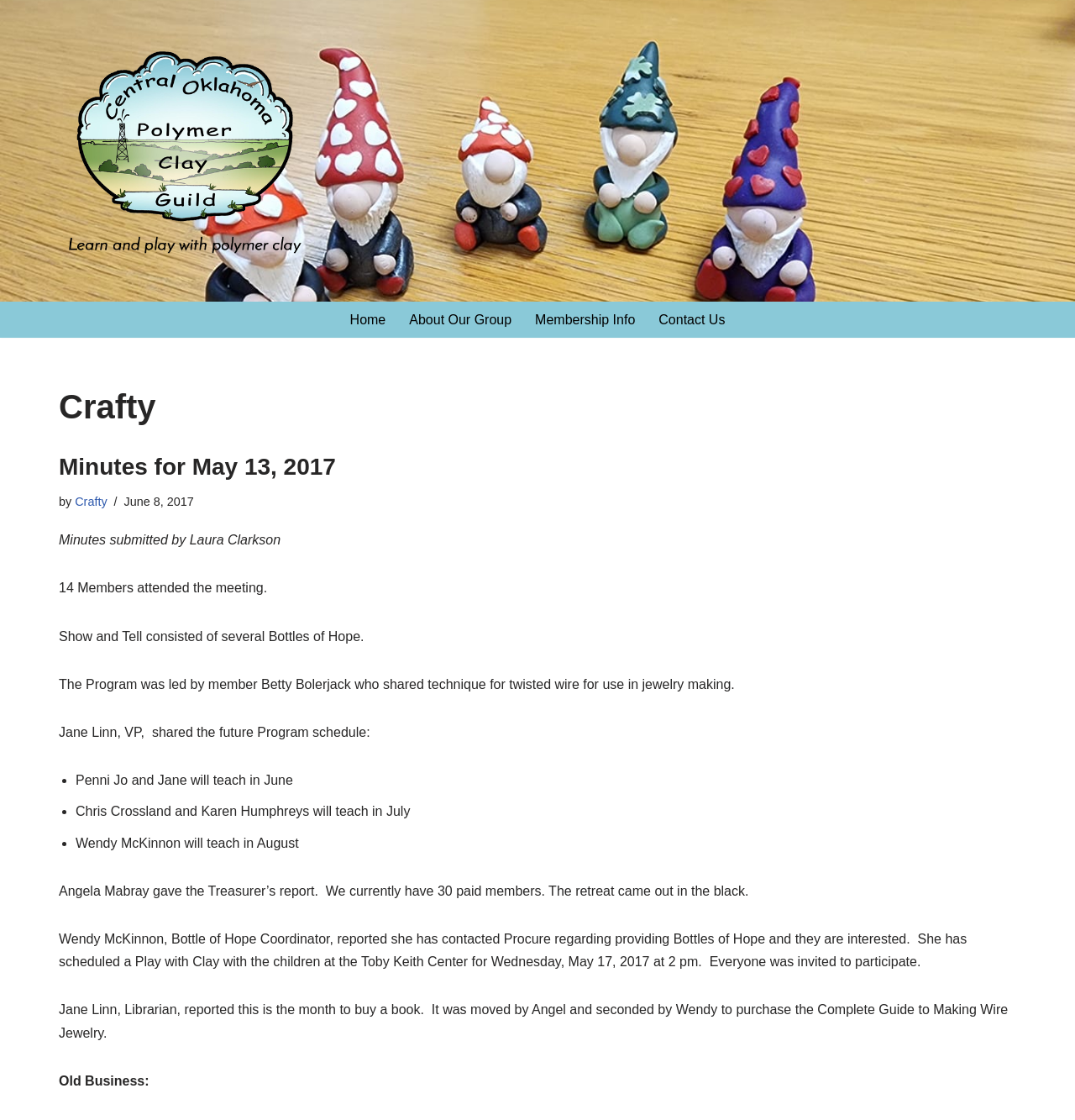Please identify the bounding box coordinates of the element that needs to be clicked to perform the following instruction: "Go to Home page".

[0.325, 0.275, 0.359, 0.295]